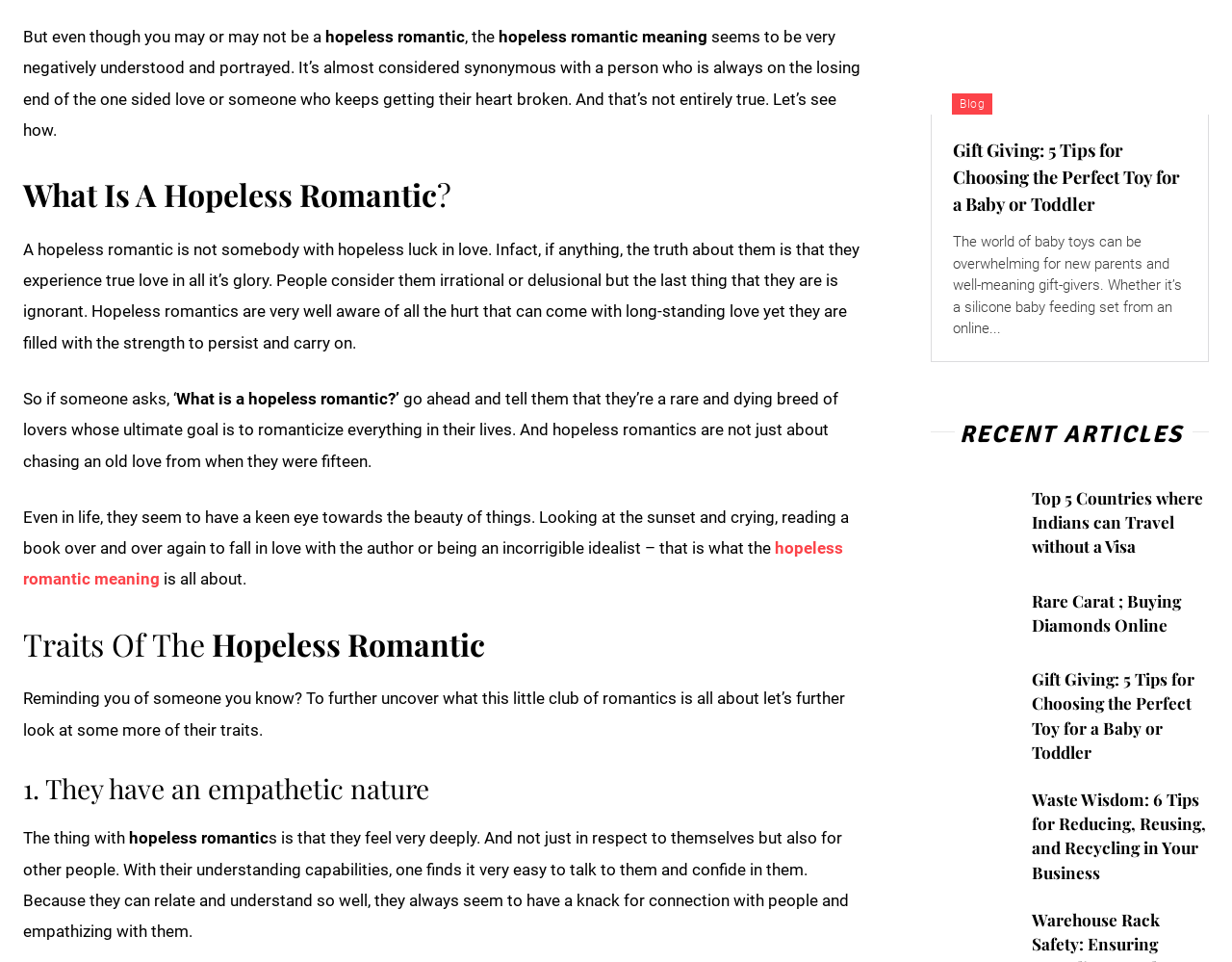Identify the bounding box for the UI element described as: "Blog". The coordinates should be four float numbers between 0 and 1, i.e., [left, top, right, bottom].

[0.773, 0.097, 0.806, 0.119]